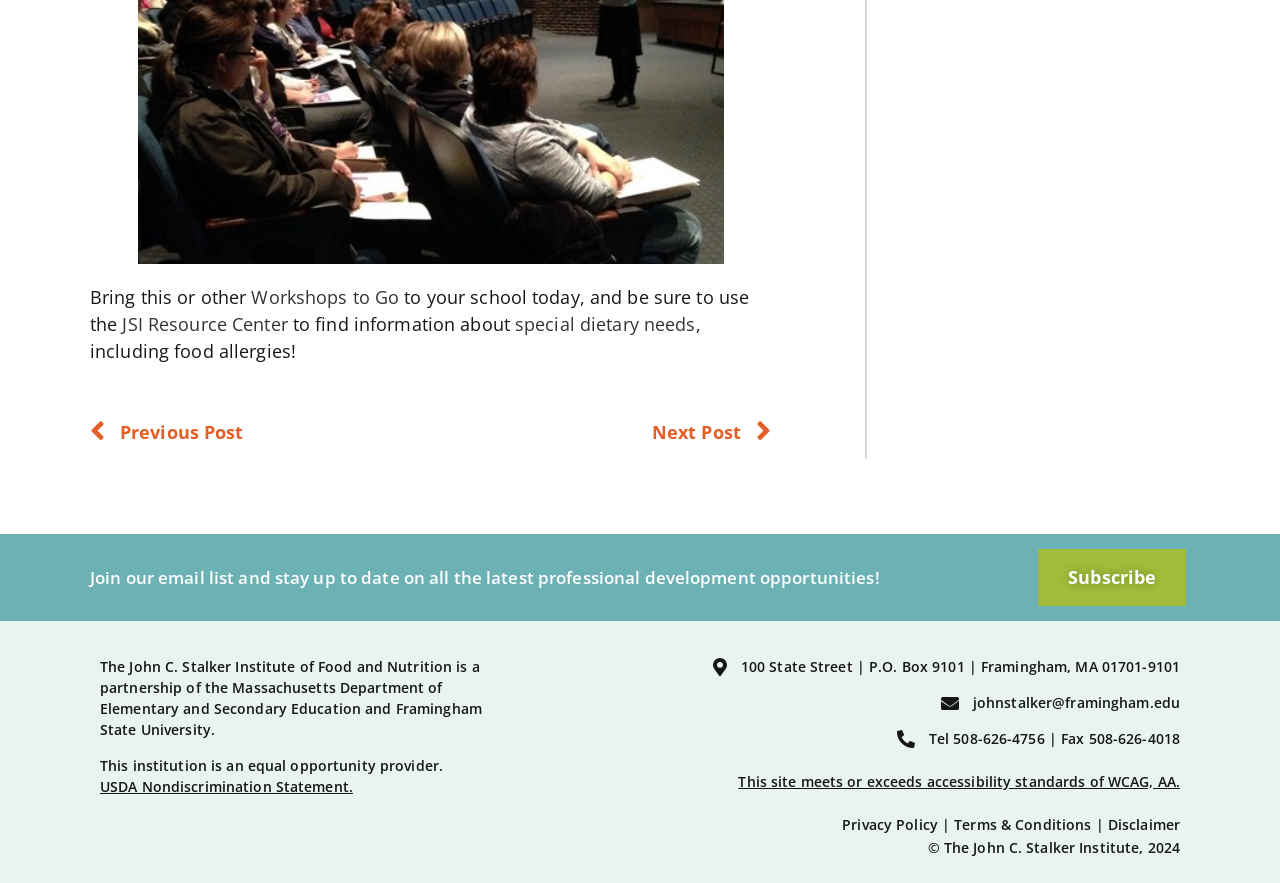What is the name of the institute?
From the image, provide a succinct answer in one word or a short phrase.

John C. Stalker Institute